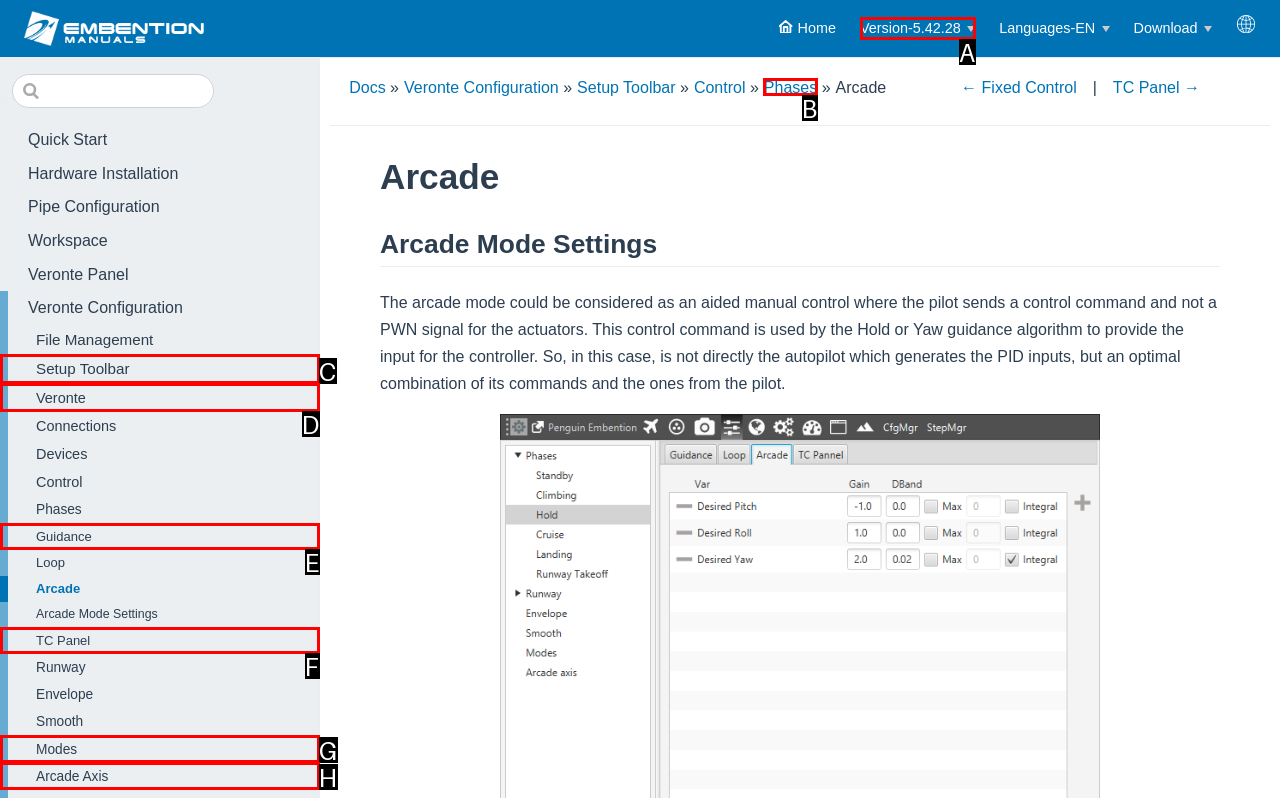Given the description: Veronte, determine the corresponding lettered UI element.
Answer with the letter of the selected option.

D